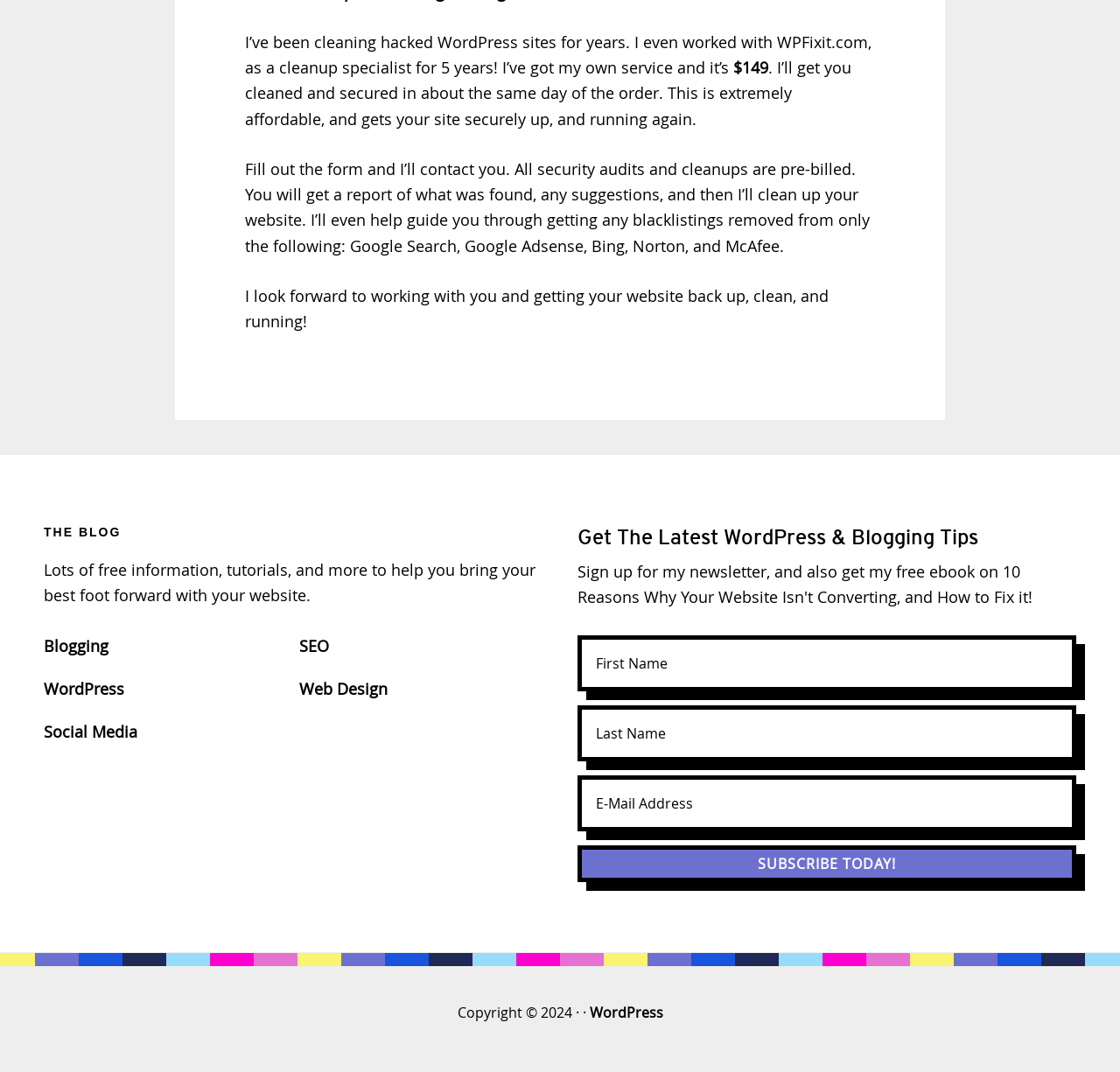What topics are covered in the blog section?
Please elaborate on the answer to the question with detailed information.

The blog section of the webpage has links to various topics, including 'Blogging', 'WordPress', 'Social Media', 'SEO', and 'Web Design', indicating that the blog covers a range of topics related to website management and online presence.